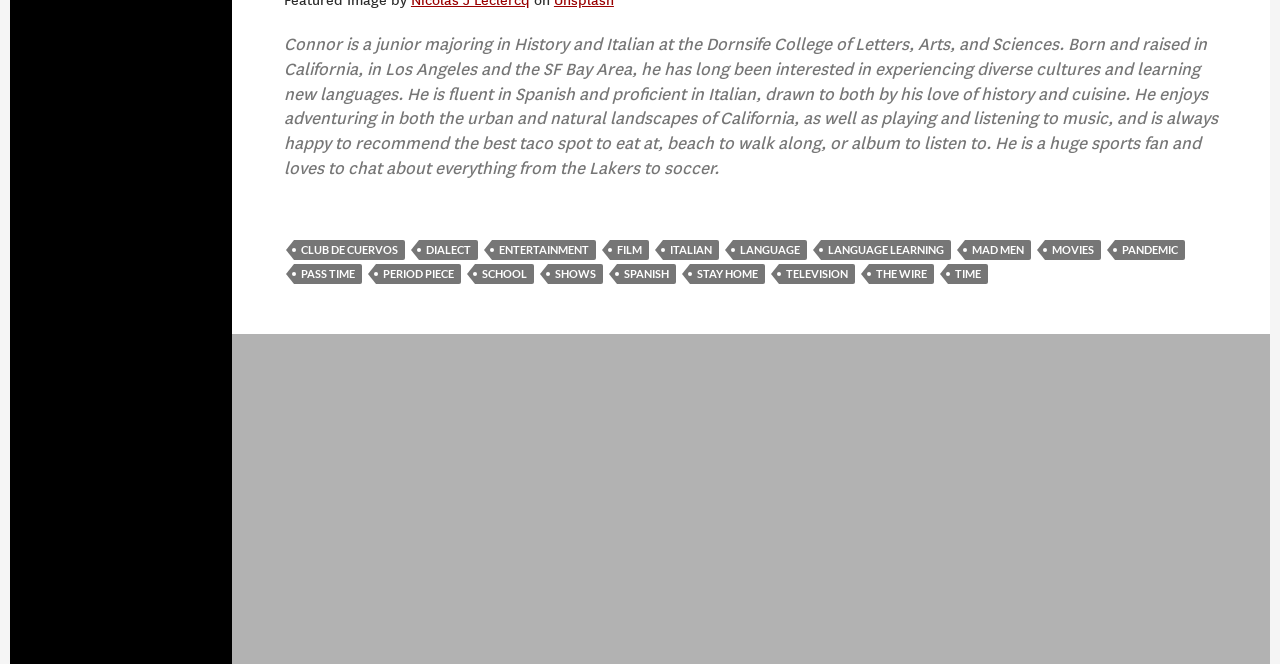What is Connor's favorite topic to chat about?
Analyze the image and provide a thorough answer to the question.

According to the blockquote element, Connor is a huge sports fan and loves to chat about everything from the Lakers to soccer.